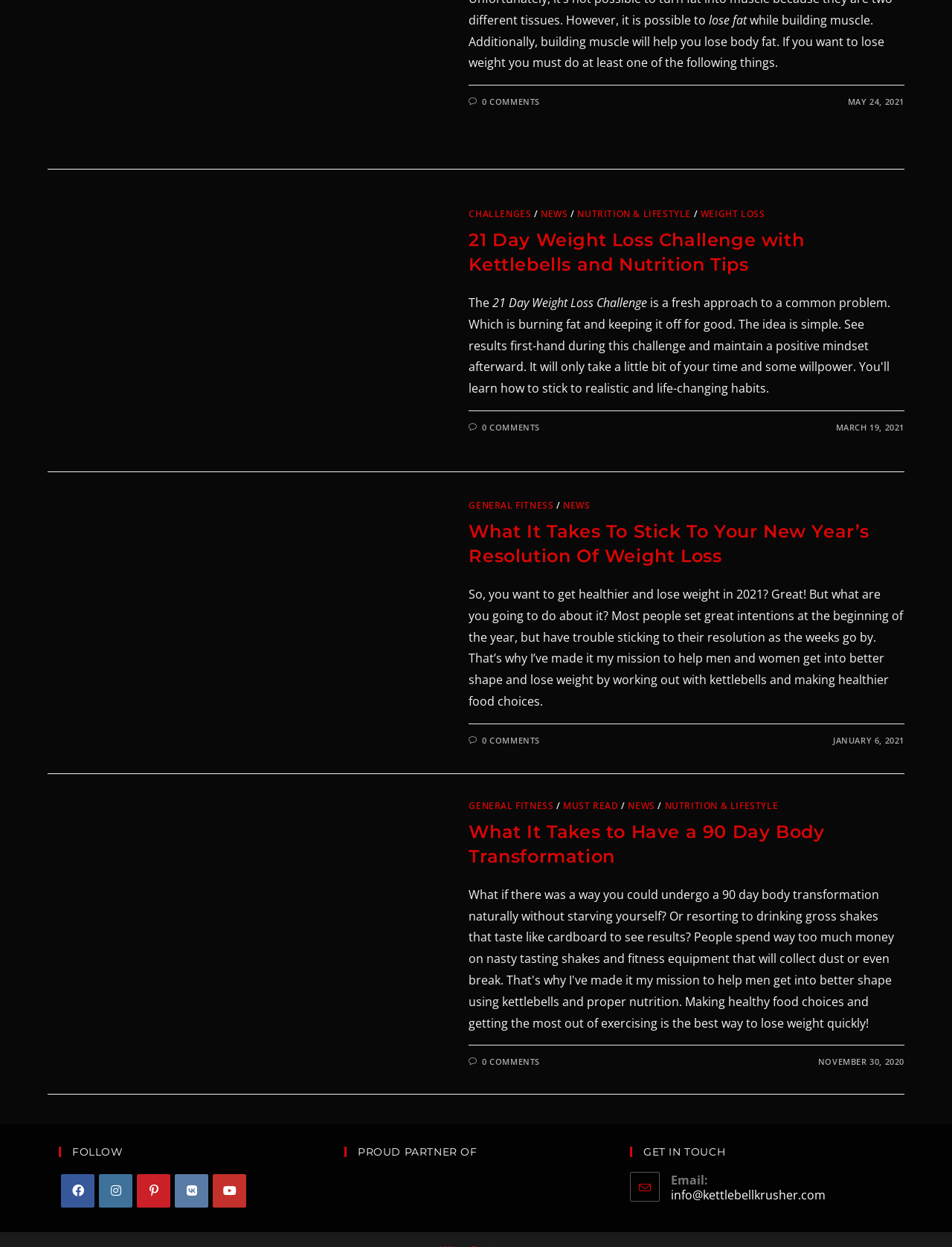Please give the bounding box coordinates of the area that should be clicked to fulfill the following instruction: "Follow on Facebook". The coordinates should be in the format of four float numbers from 0 to 1, i.e., [left, top, right, bottom].

[0.064, 0.941, 0.099, 0.968]